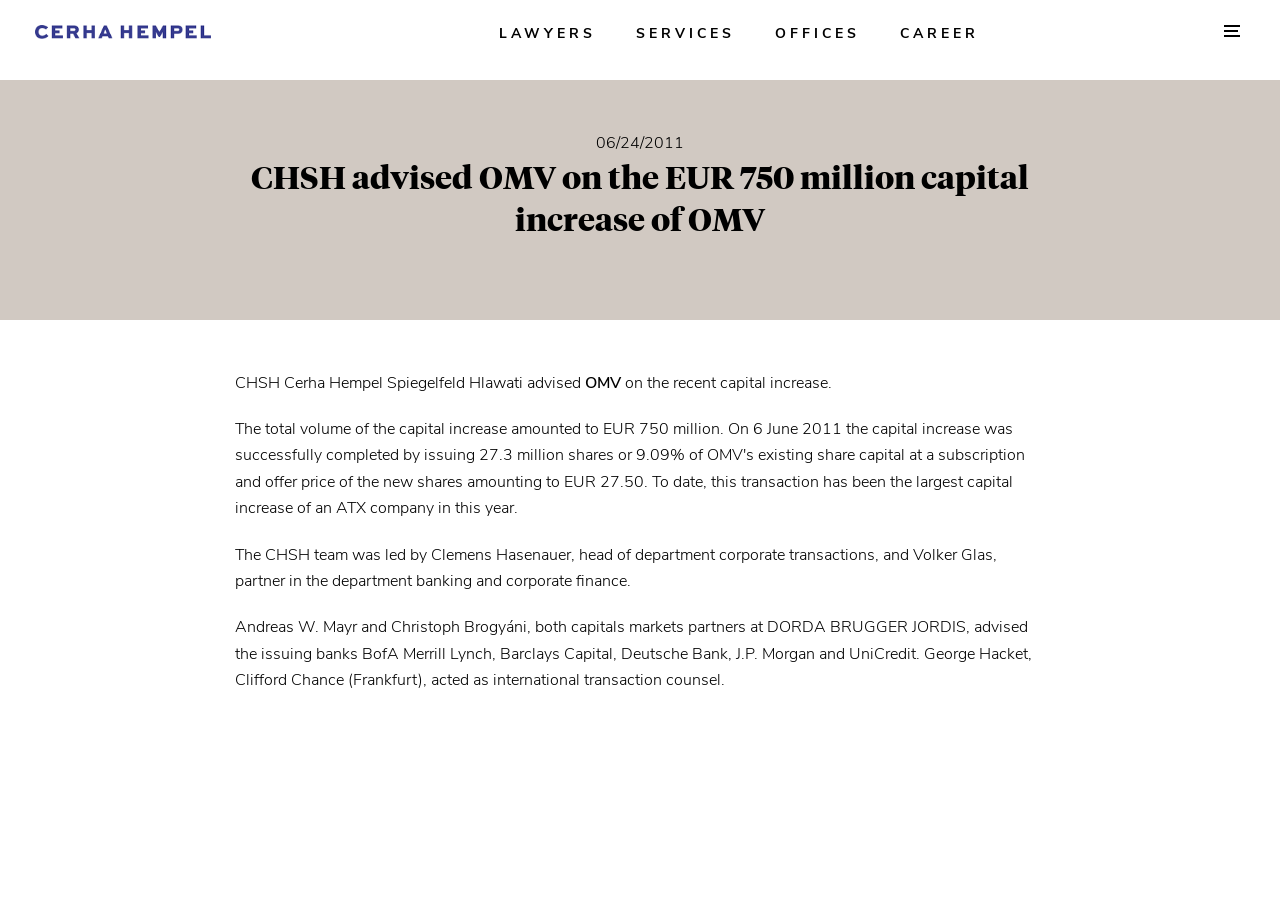Please respond to the question with a concise word or phrase:
What is the name of the law firm?

CERHA HEMPEL